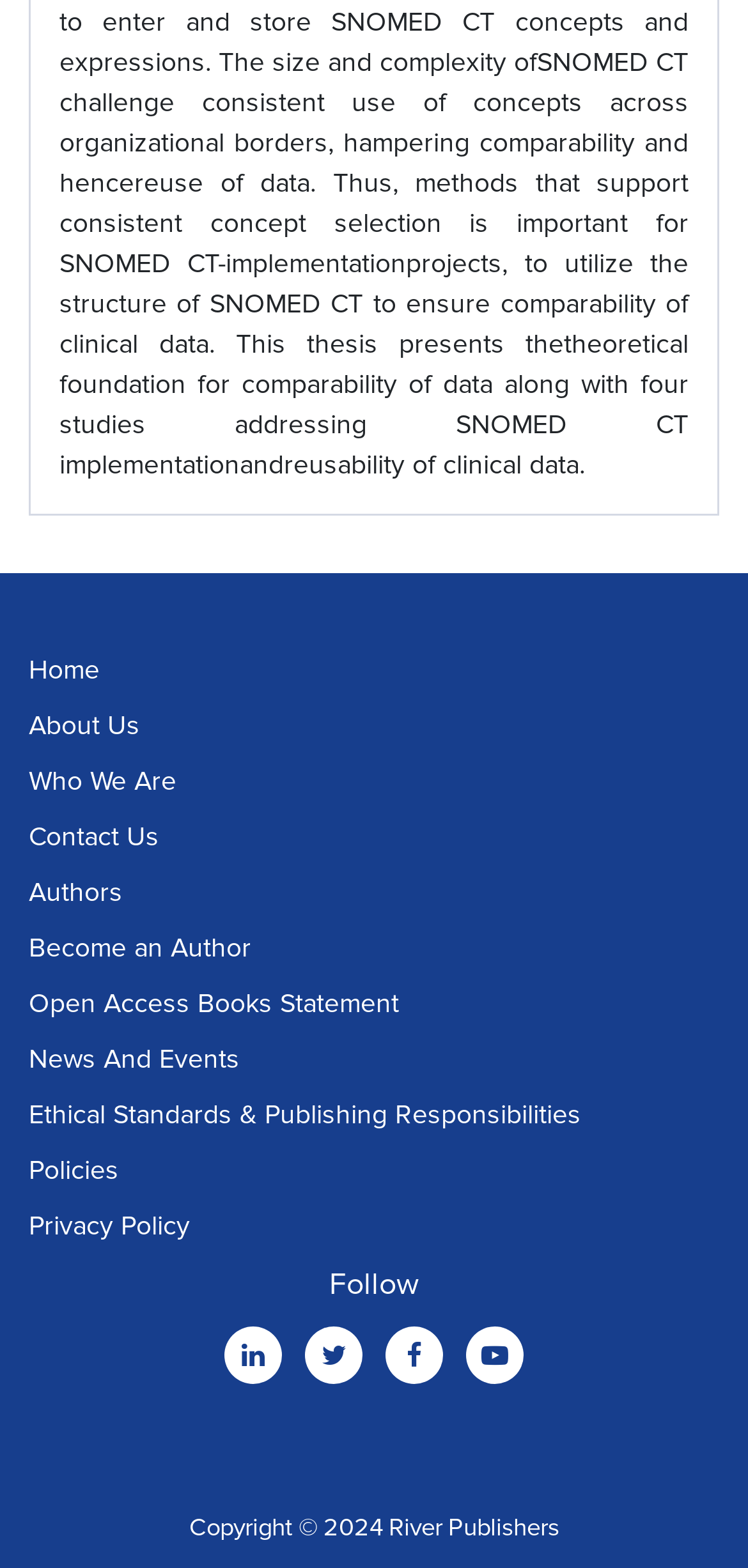Determine the bounding box coordinates for the HTML element mentioned in the following description: "Open Access Books Statement". The coordinates should be a list of four floats ranging from 0 to 1, represented as [left, top, right, bottom].

[0.038, 0.627, 0.533, 0.653]